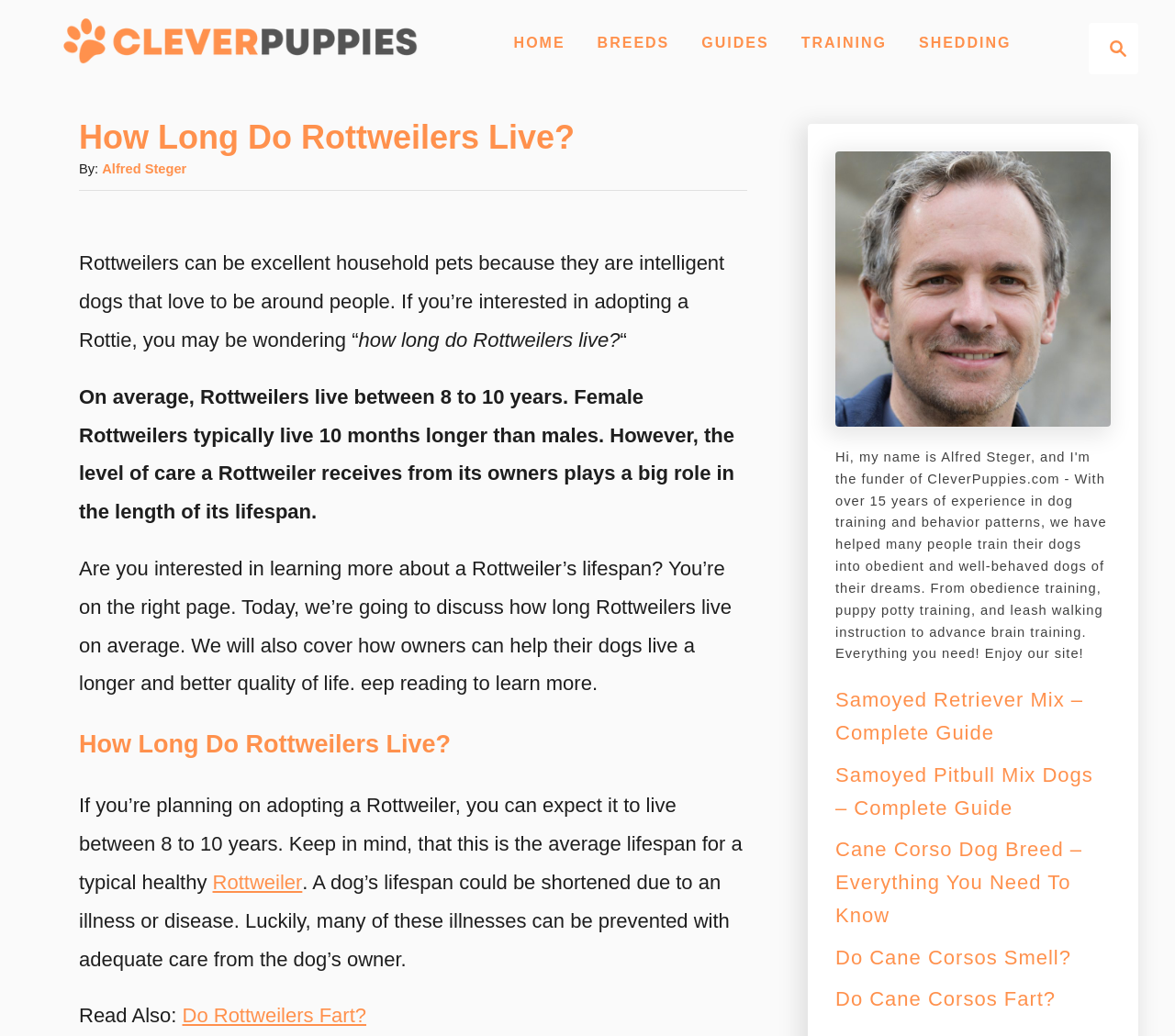What is the topic of the linked article 'Do Rottweilers Fart?'? Based on the image, give a response in one word or a short phrase.

Rottweiler flatulence